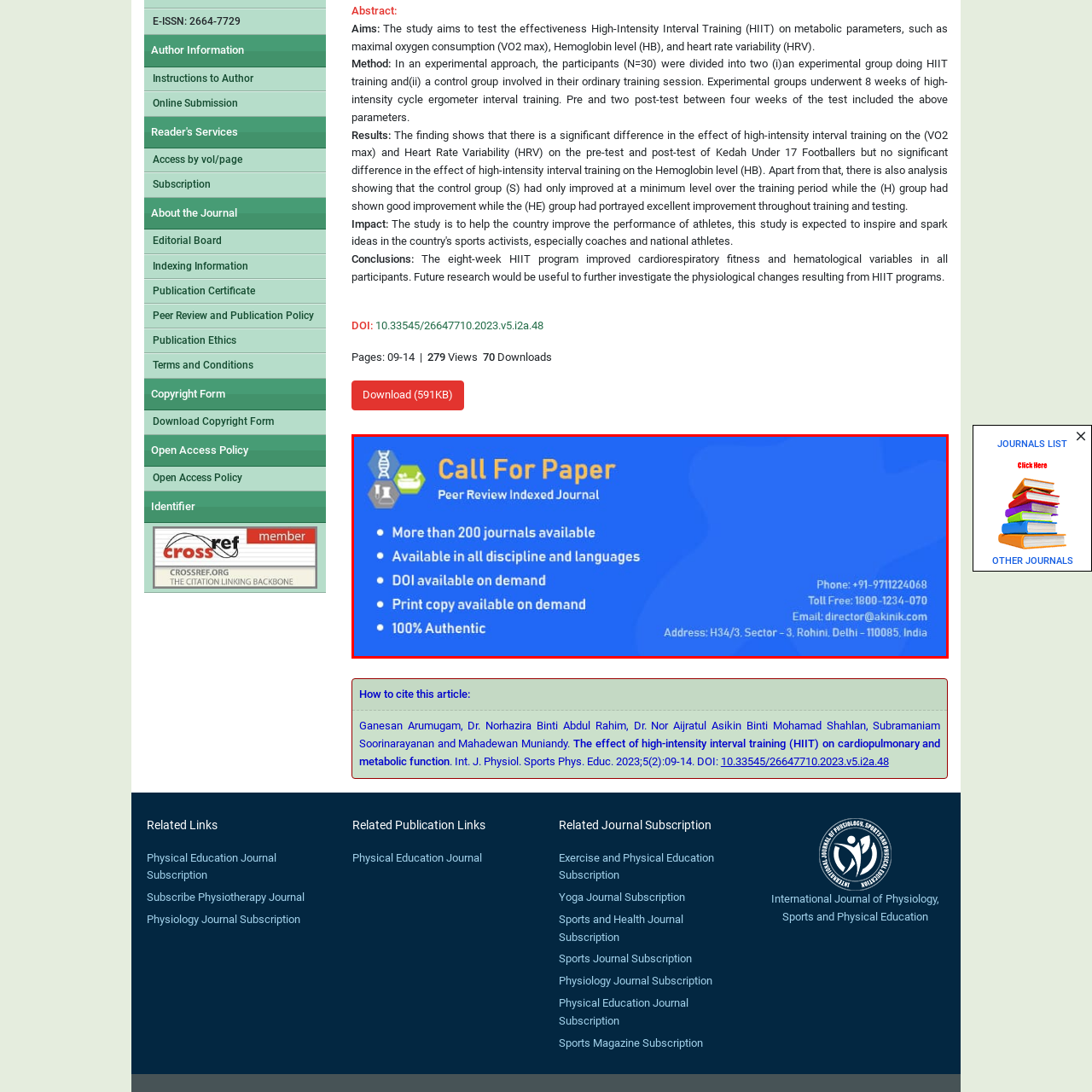What is provided on demand to enhance credibility and accessibility?
Examine the portion of the image surrounded by the red bounding box and deliver a detailed answer to the question.

According to the caption, the journal provides a Digital Object Identifier (DOI) on demand, which enhances the credibility and accessibility of the published works, making it easier for readers to access and cite the research.